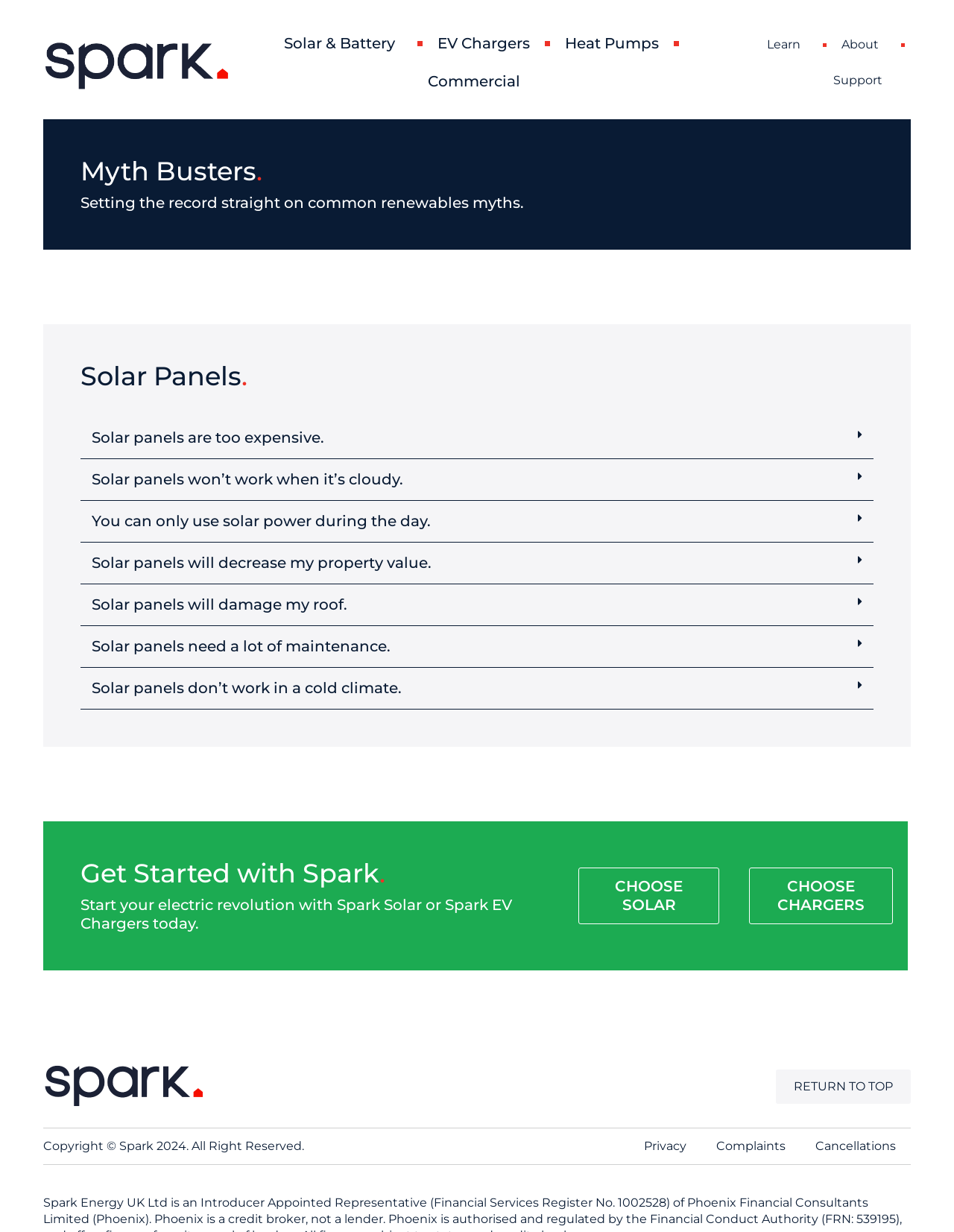What is the purpose of the 'Get Started with Spark' section?
Analyze the image and deliver a detailed answer to the question.

The 'Get Started with Spark' section appears to be a call-to-action, encouraging users to start using Spark Solar or EV Chargers, as evidenced by the buttons 'CHOOSE SOLAR' and 'CHOOSE CHARGERS'.